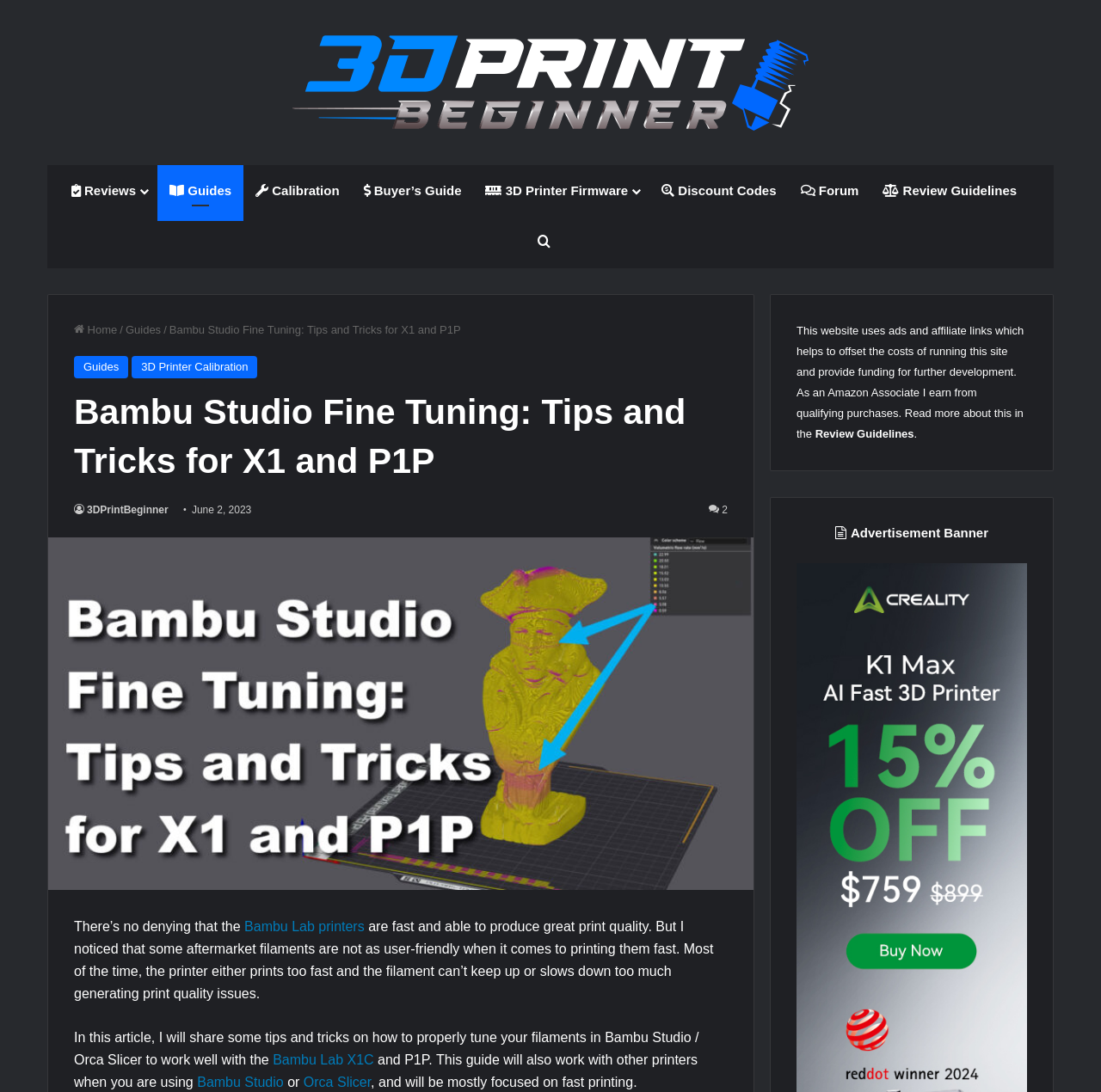Pinpoint the bounding box coordinates for the area that should be clicked to perform the following instruction: "Search for something".

[0.482, 0.198, 0.506, 0.246]